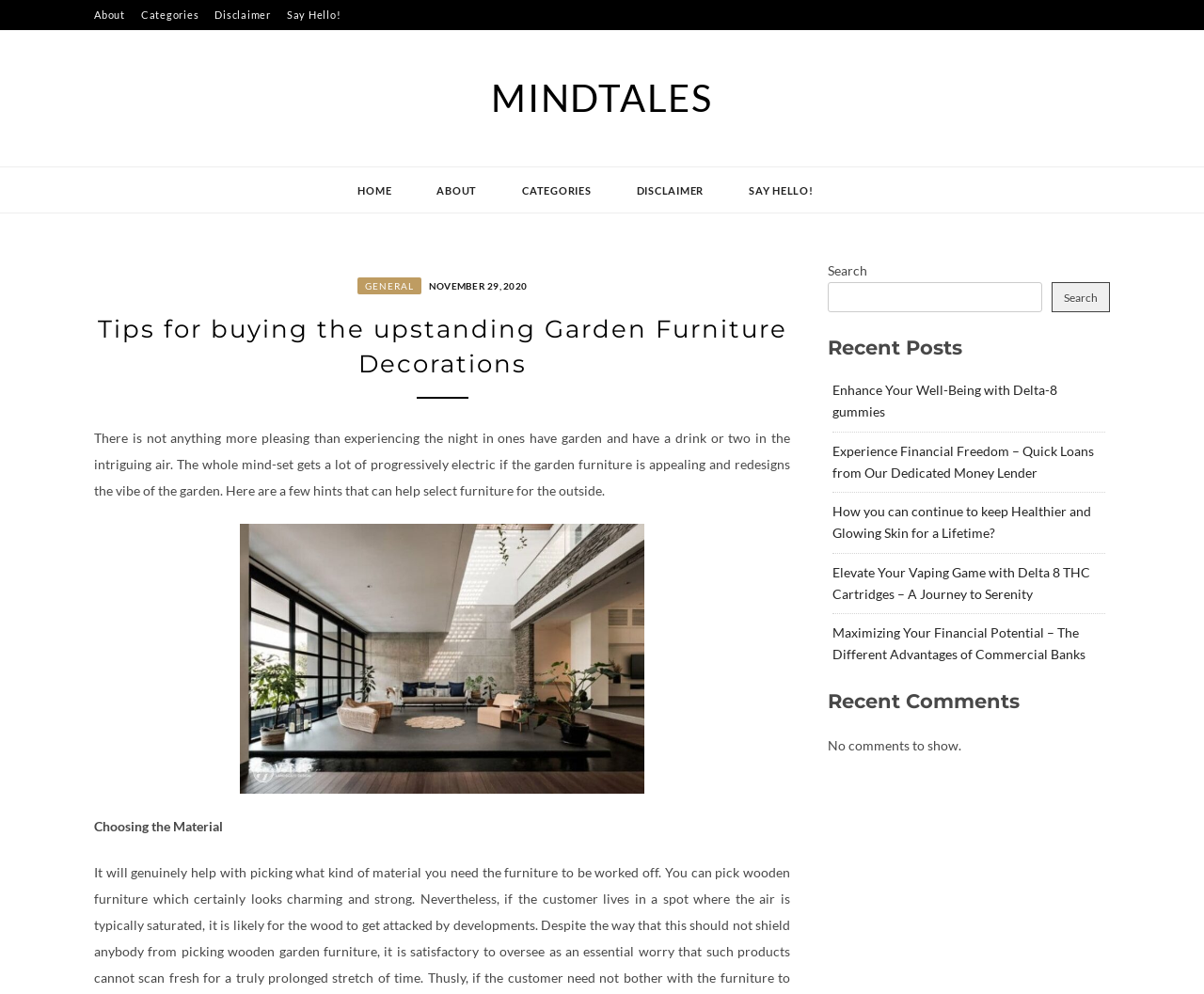What is the topic of the main article?
Please provide a single word or phrase as your answer based on the screenshot.

Garden Furniture Decorations